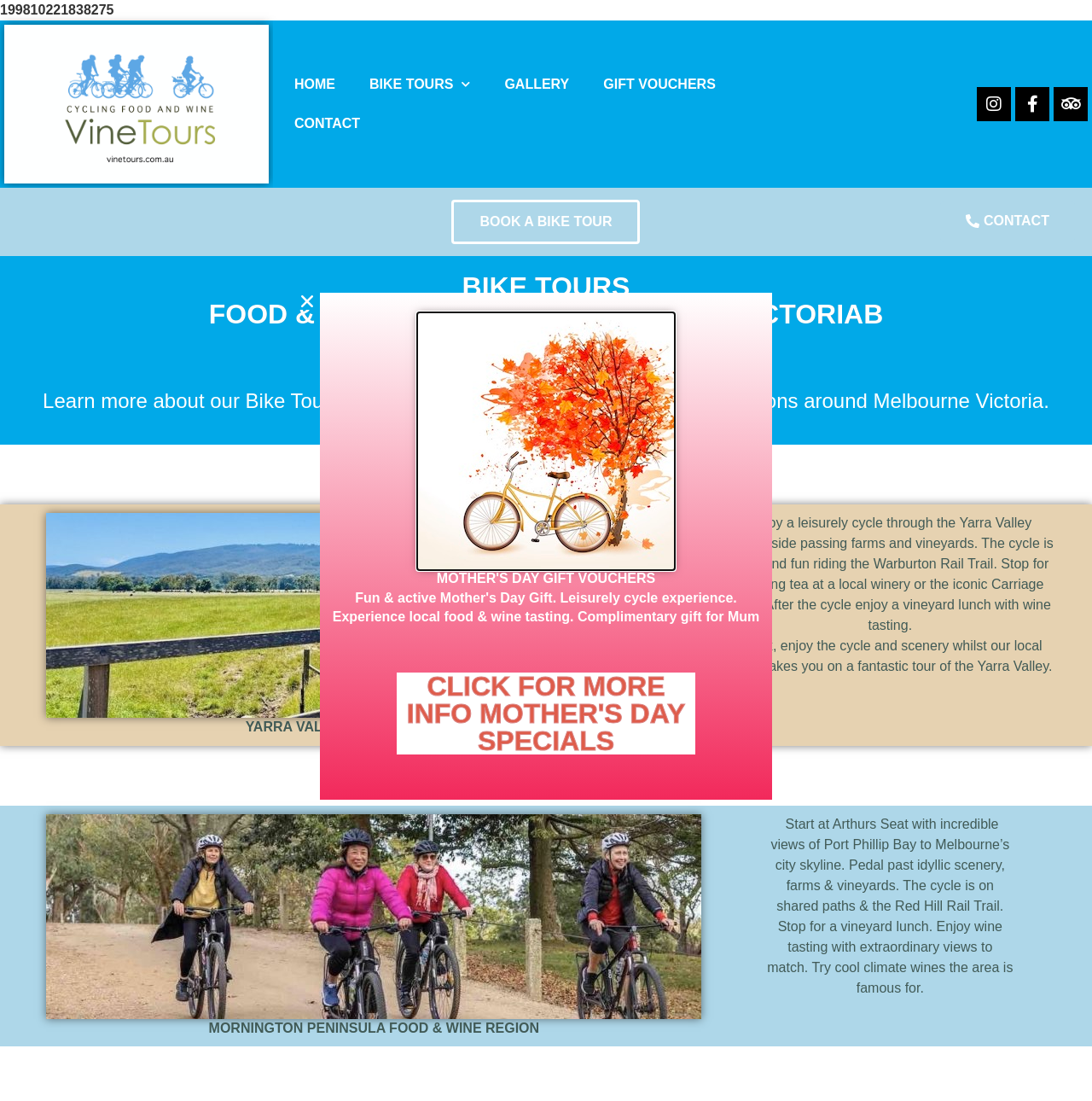Provide a single word or phrase answer to the question: 
What is the special event mentioned in the webpage?

Mother's Day